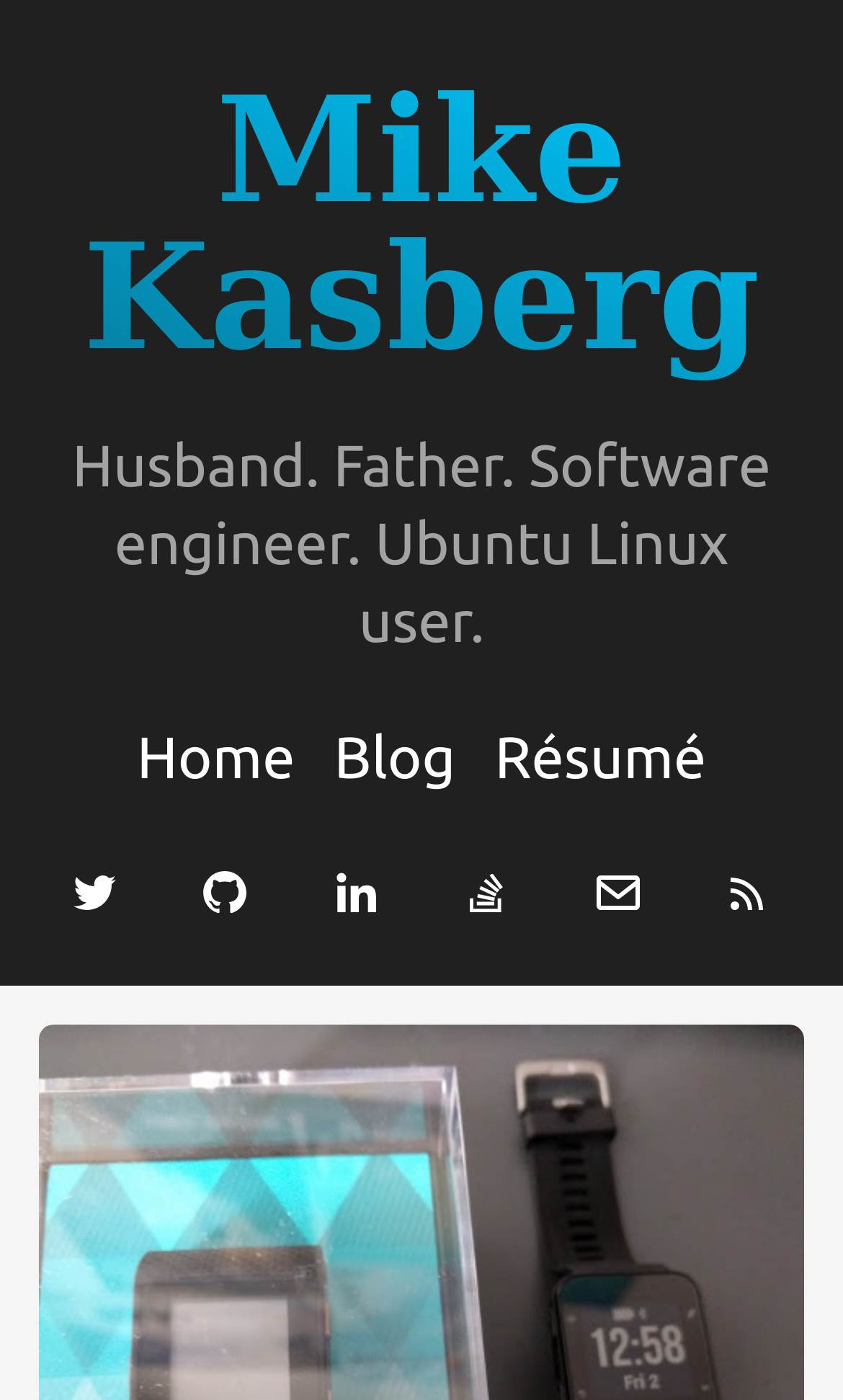How many social media links are present?
Look at the image and provide a short answer using one word or a phrase.

5